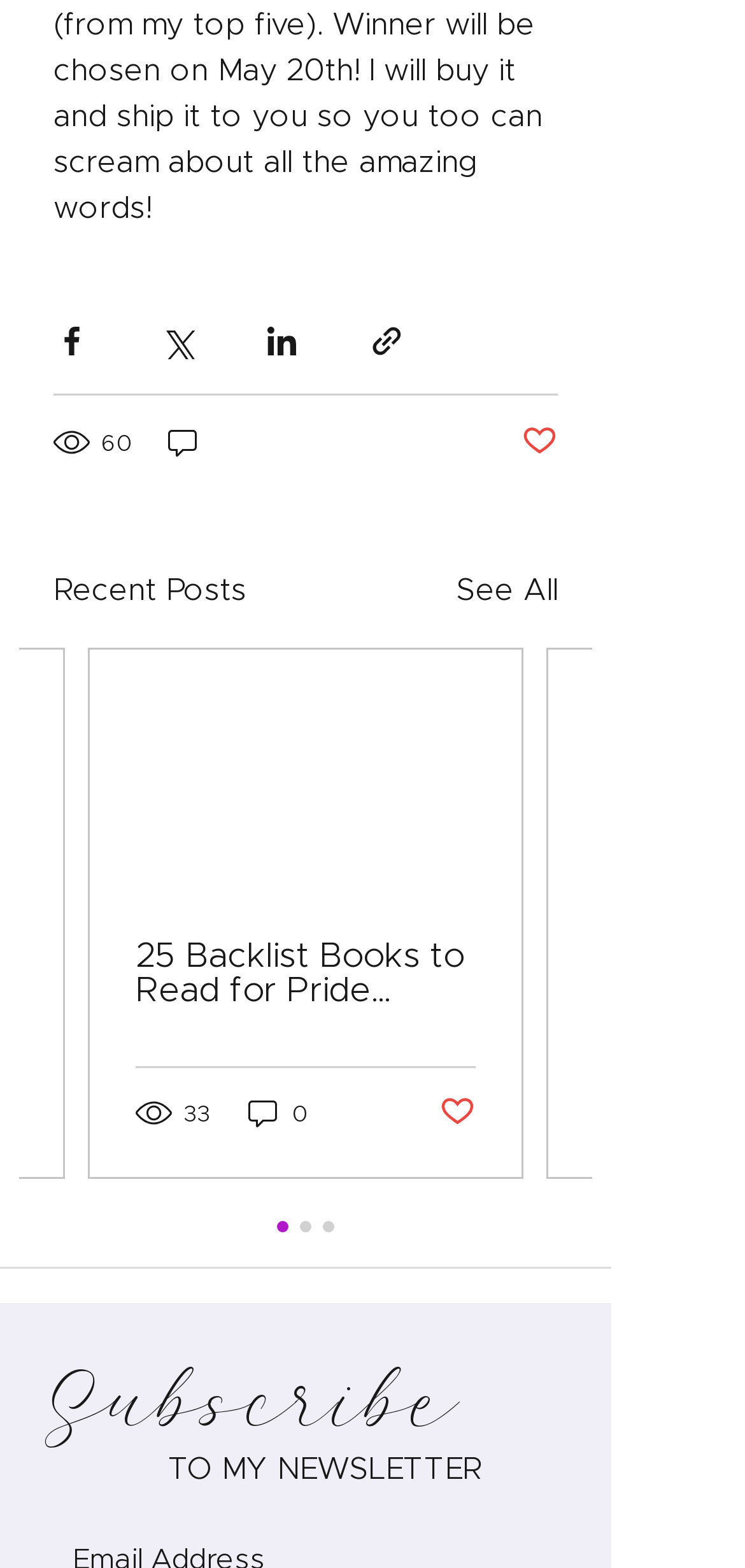How many social media sharing options are available? Based on the image, give a response in one word or a short phrase.

4